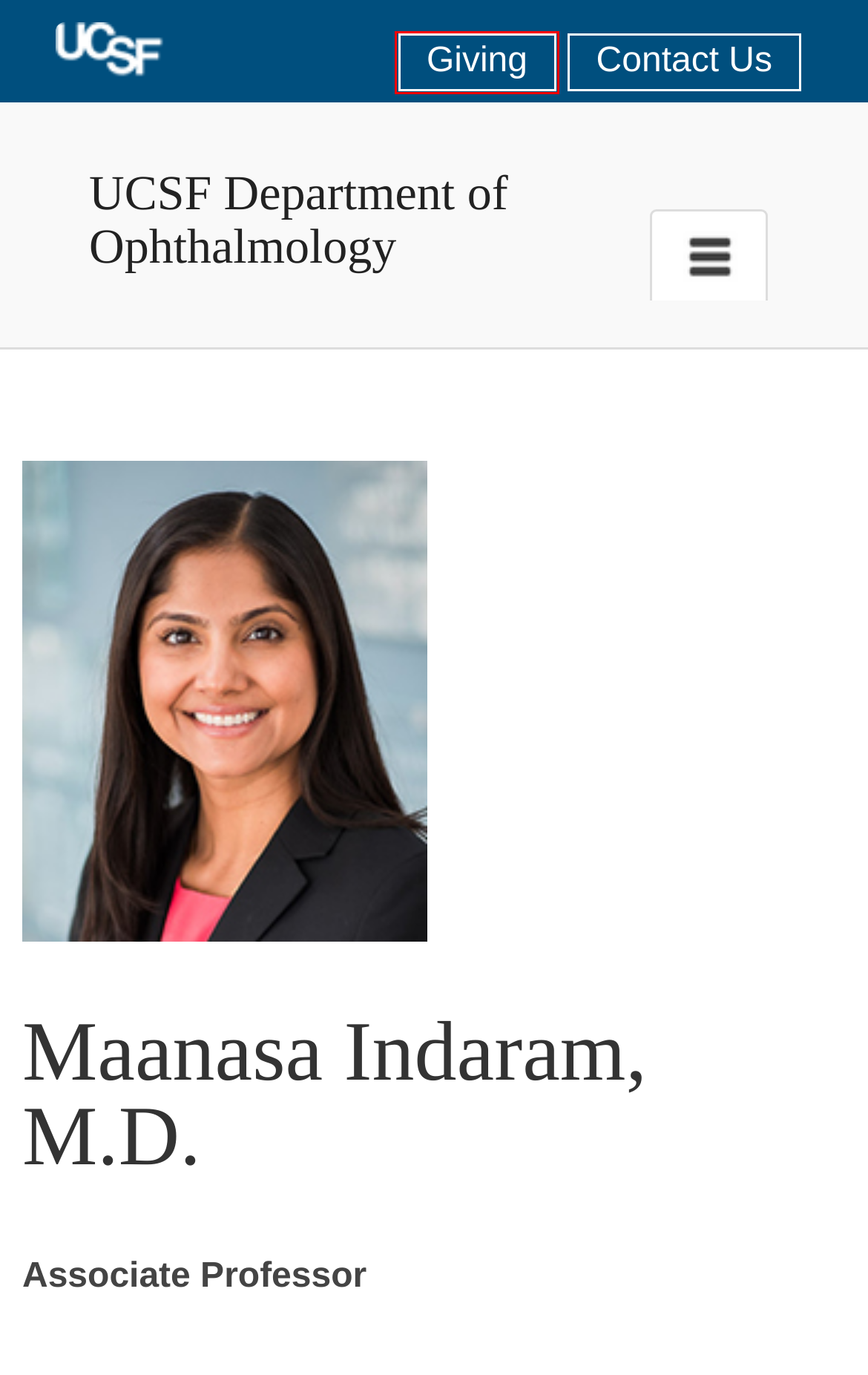Look at the screenshot of a webpage with a red bounding box and select the webpage description that best corresponds to the new page after clicking the element in the red box. Here are the options:
A. Website Terms of Use | UCSF Websites
B. Welcome / Goals - UCSF Department of Ophthalmology
C. Retinal Regeneration - UCSF Department of Ophthalmology
D. A-Z Websites | UCSF Websites
E. UCSF Ophthalmology Aesthetic Surgery Center: Consult Information Request
F. UCSF Department of Ophthalmology
G. Donate - All May See
H. Contact us

G